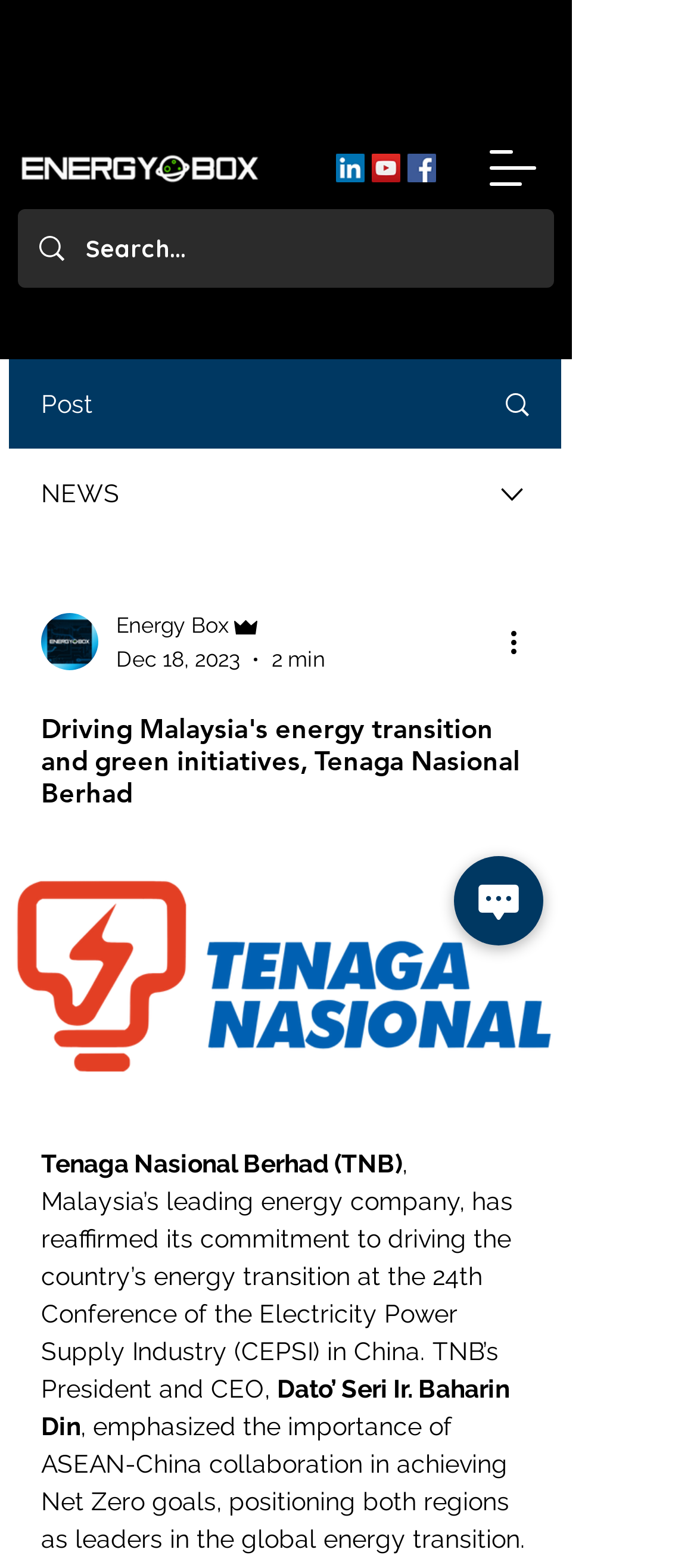What is the name of the conference mentioned in the article?
Please elaborate on the answer to the question with detailed information.

I found the name of the conference mentioned in the article by reading the text that mentions 'the 24th Conference of the Electricity Power Supply Industry (CEPSI) in China'.